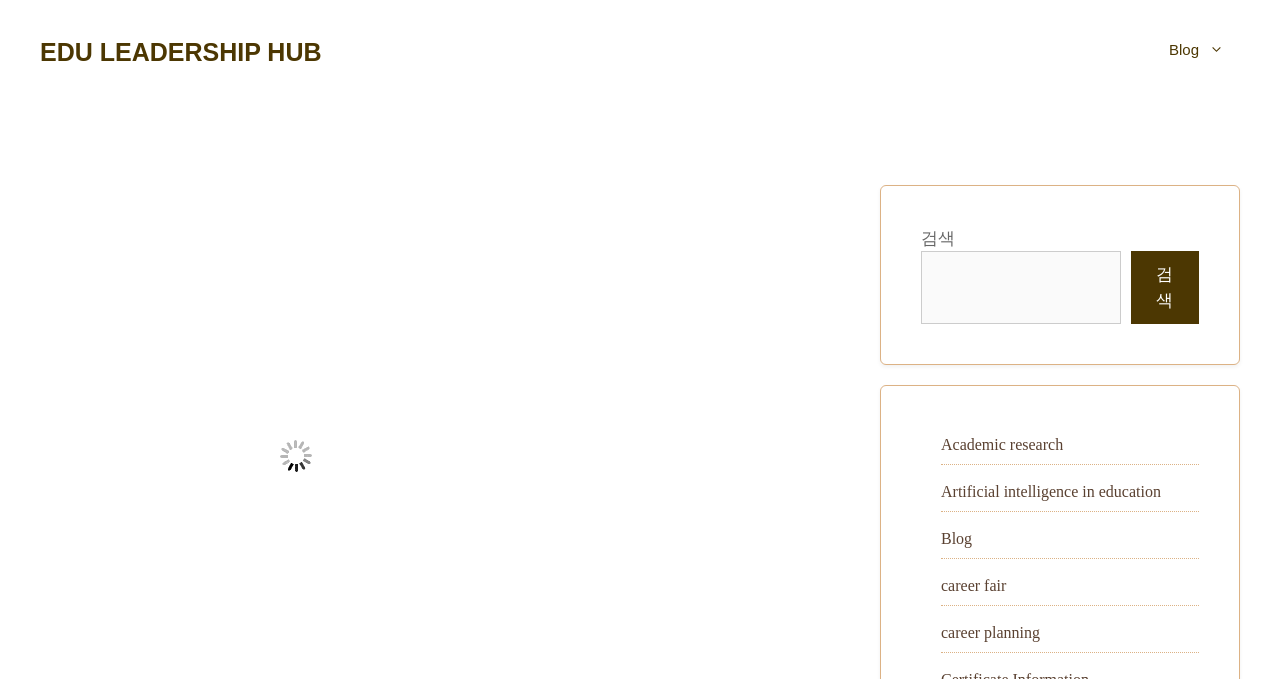Using the description: "parent_node: 검색 name="s"", determine the UI element's bounding box coordinates. Ensure the coordinates are in the format of four float numbers between 0 and 1, i.e., [left, top, right, bottom].

[0.72, 0.37, 0.876, 0.478]